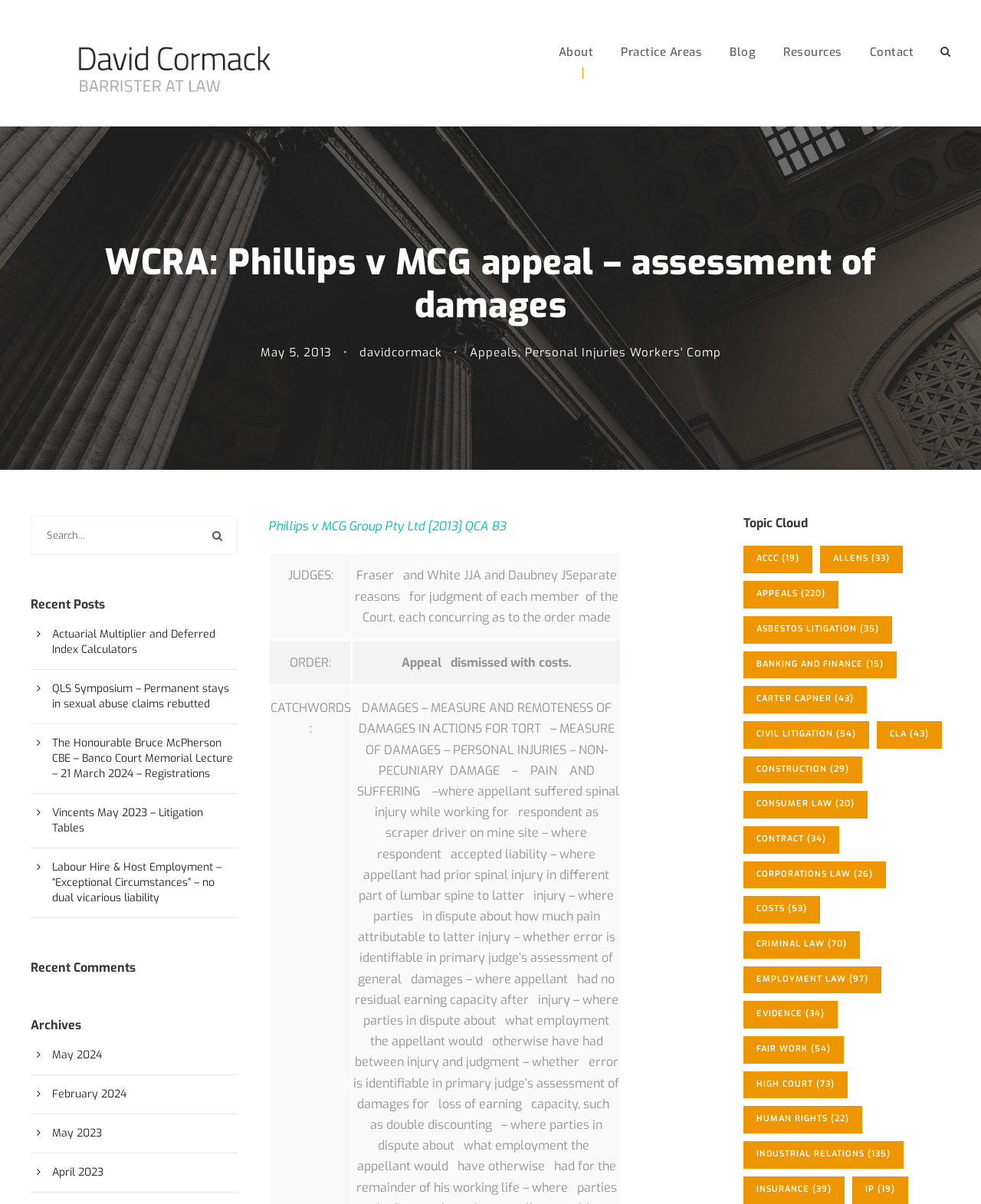Articulate a complete and detailed caption of the webpage elements.

This webpage appears to be a blog or a law firm's website, with a focus on Australian law. At the top, there is a header section with a logo and a navigation menu consisting of links to "About", "Practice Areas", "Blog", "Resources", and "Contact". Below the header, there is a prominent heading "WCRA: Phillips v MCG appeal – assessment of damages" followed by a link to "May 5, 2013" and some related links to "Appeals", "Personal Injuries Workers' Comp", and "davidcormack".

The main content of the page is divided into several sections. On the left side, there is a search bar with a search button. Below the search bar, there are headings for "Recent Posts", "Recent Comments", and "Archives", each followed by a list of links to related articles or posts.

On the right side, there is a section titled "Topic Cloud" with a list of links to various topics, including "ACCC", "Allens", "Appeals", "Asbestos litigation", and many others. Each topic link has a number in parentheses indicating the number of related items.

In the middle of the page, there is a section with a heading "Phillips v MCG Group Pty Ltd [2013] QCA 83" followed by a table with two rows. The first row has a column labeled "JUDGES:" with a description of the judges, and the second row has a column labeled "ORDER:" with a brief summary of the order made.

Overall, the webpage appears to be a resource for lawyers and individuals interested in Australian law, with a focus on appeals, personal injuries, and workers' compensation.